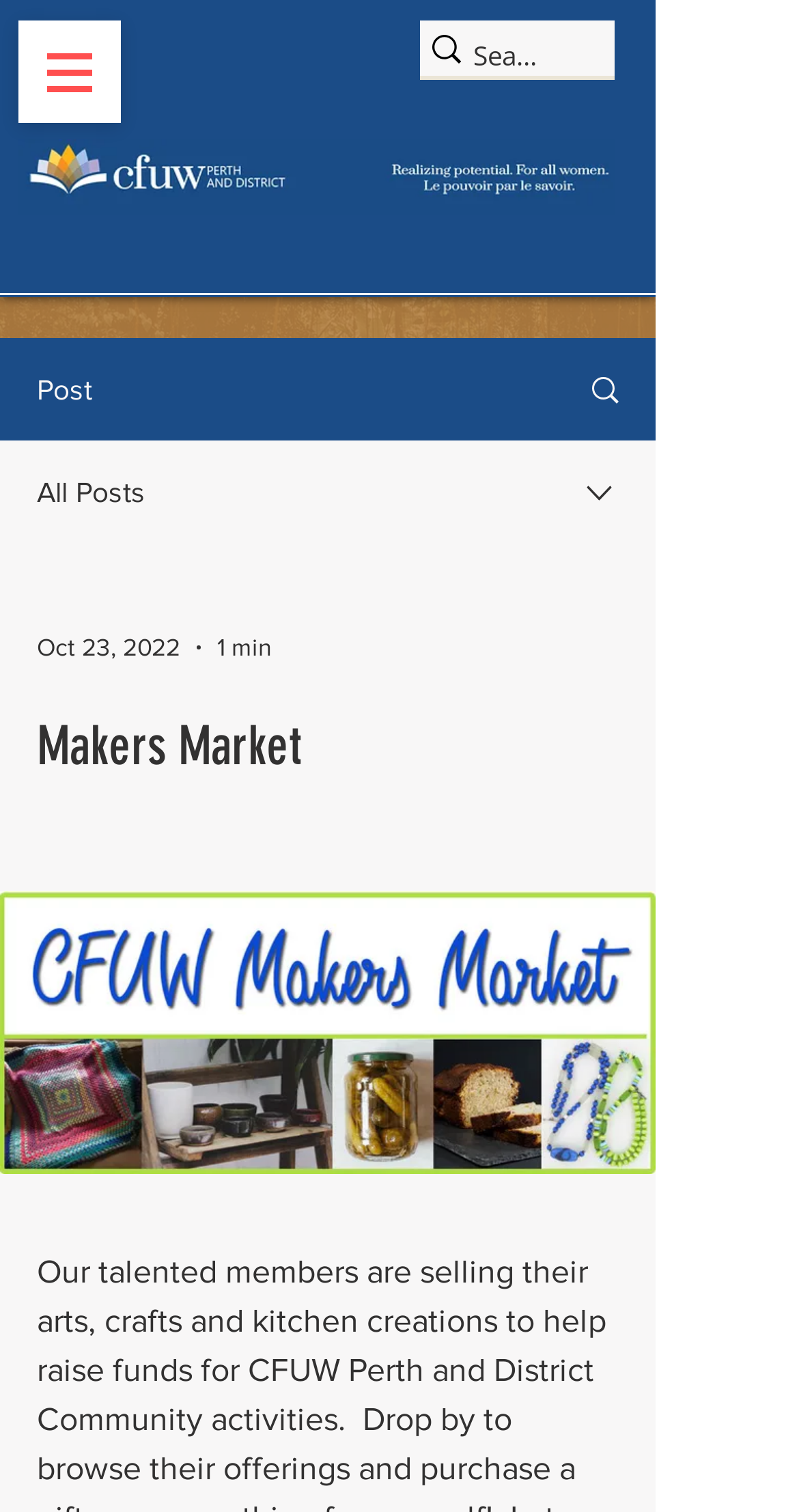Given the element description: "Search", predict the bounding box coordinates of the UI element it refers to, using four float numbers between 0 and 1, i.e., [left, top, right, bottom].

[0.695, 0.225, 0.818, 0.29]